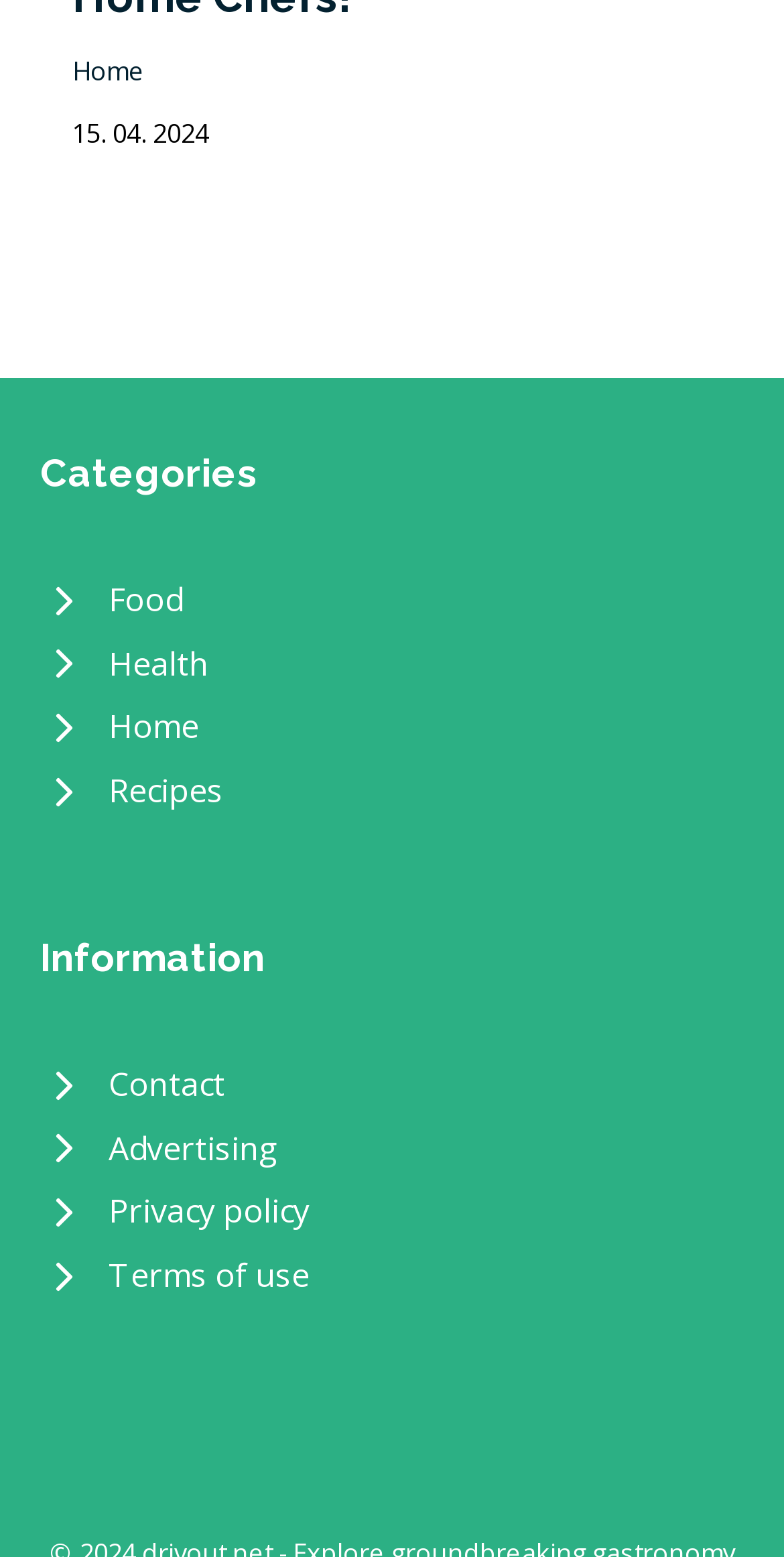Determine the bounding box coordinates of the UI element described by: "Contact".

[0.051, 0.677, 0.949, 0.718]